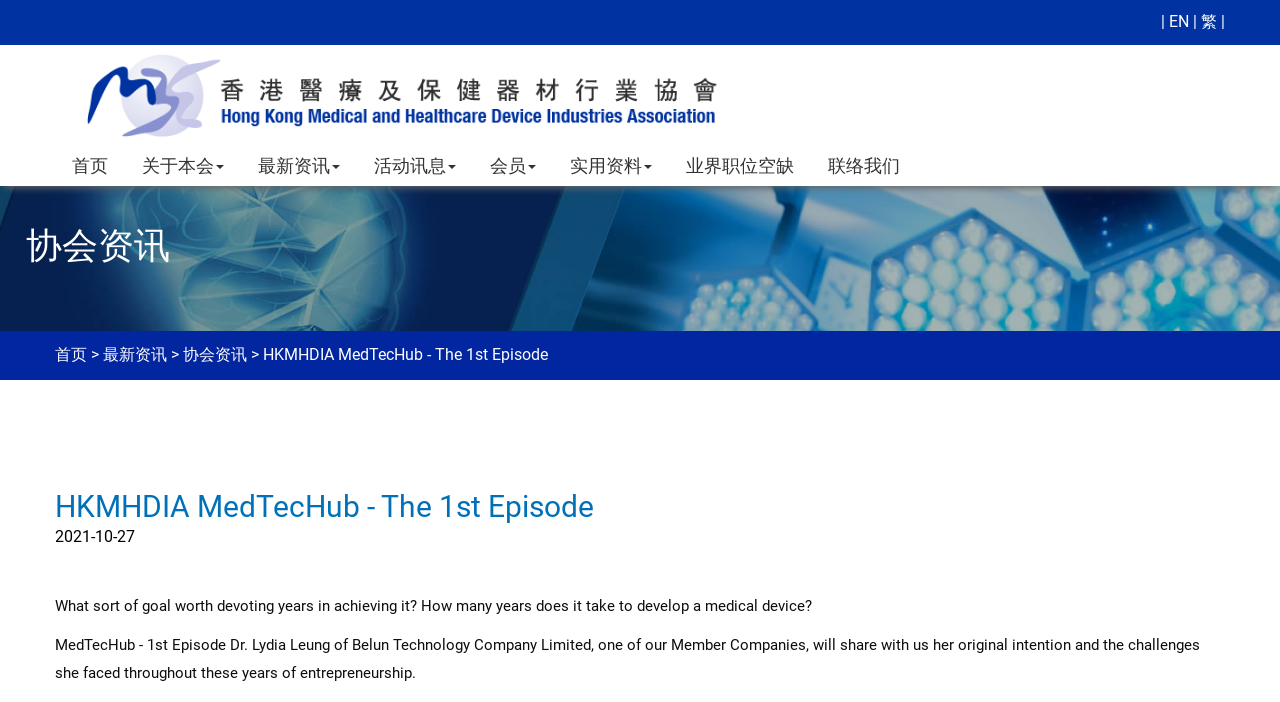Please specify the bounding box coordinates for the clickable region that will help you carry out the instruction: "Write a comment".

None